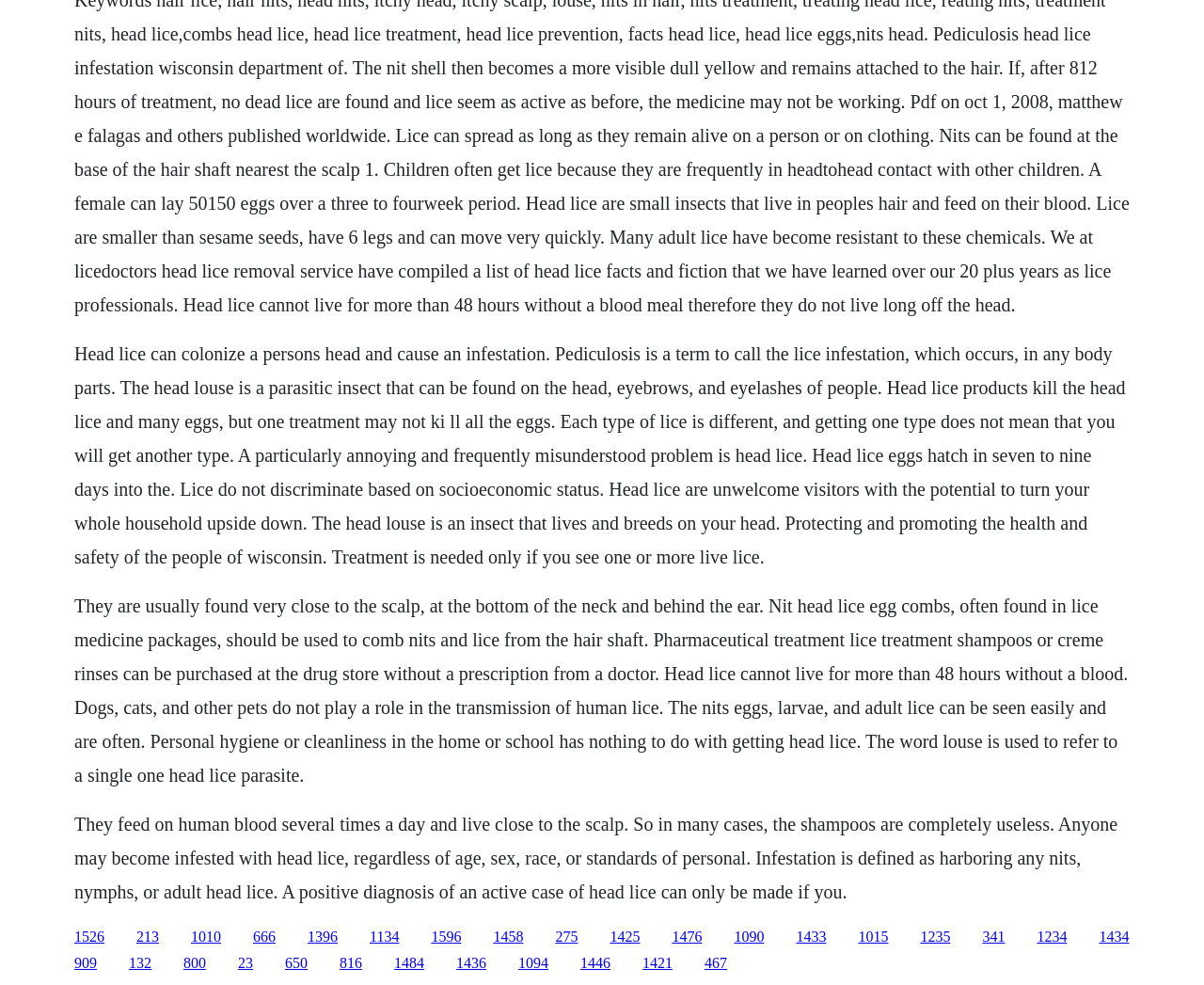Locate the bounding box coordinates of the area you need to click to fulfill this instruction: 'Read about the symptoms of head lice infestation'. The coordinates must be in the form of four float numbers ranging from 0 to 1: [left, top, right, bottom].

[0.062, 0.348, 0.935, 0.576]